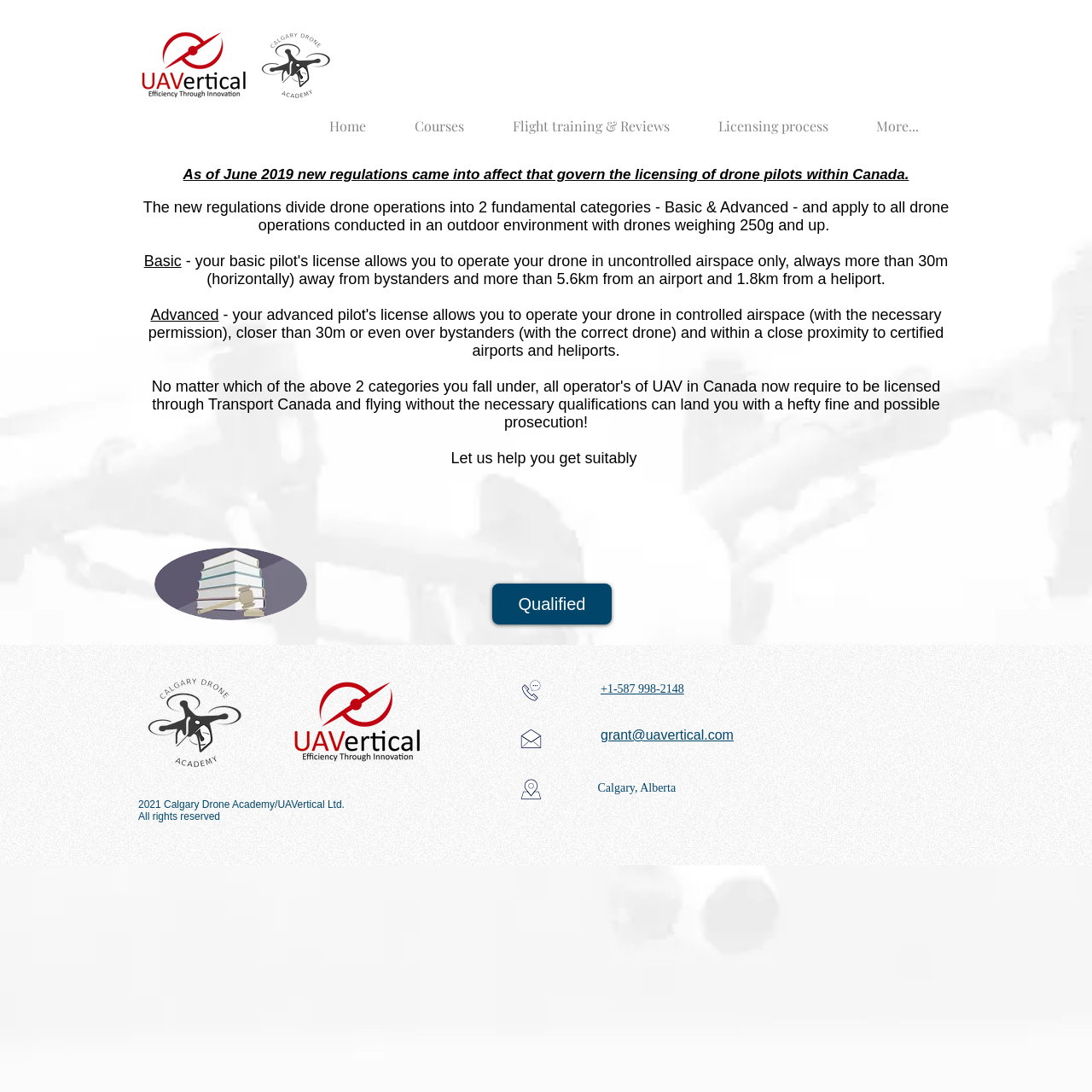Highlight the bounding box coordinates of the region I should click on to meet the following instruction: "Call +1-587 998-2148".

[0.55, 0.626, 0.626, 0.637]